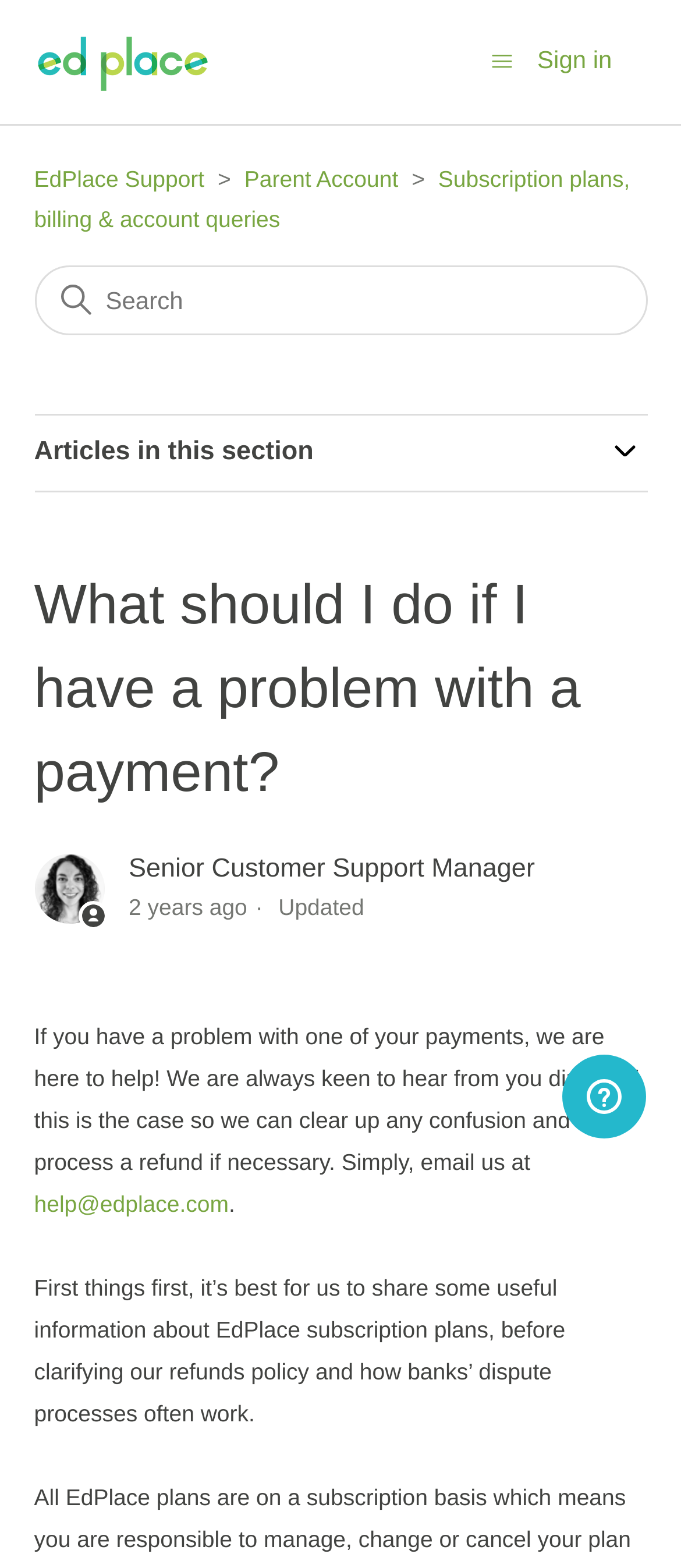Please find the bounding box coordinates of the clickable region needed to complete the following instruction: "Go to EdPlace Support Help Center home page". The bounding box coordinates must consist of four float numbers between 0 and 1, i.e., [left, top, right, bottom].

[0.05, 0.019, 0.309, 0.06]